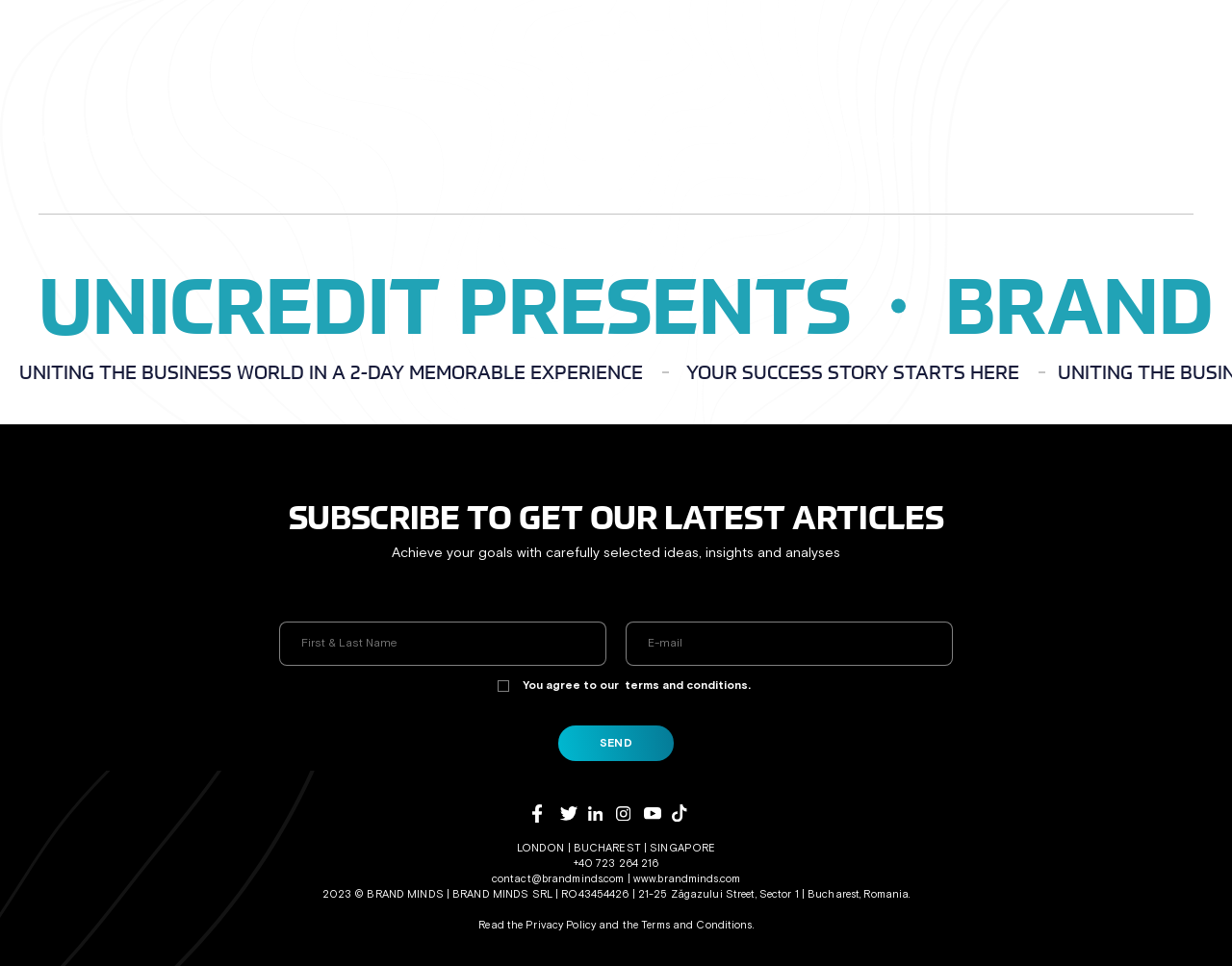Please provide a comprehensive answer to the question based on the screenshot: What is required to fill in the contact form?

The contact form has two required textboxes, one for 'First & Last Name' and another for 'E-mail', indicating that these two fields are mandatory to fill in.